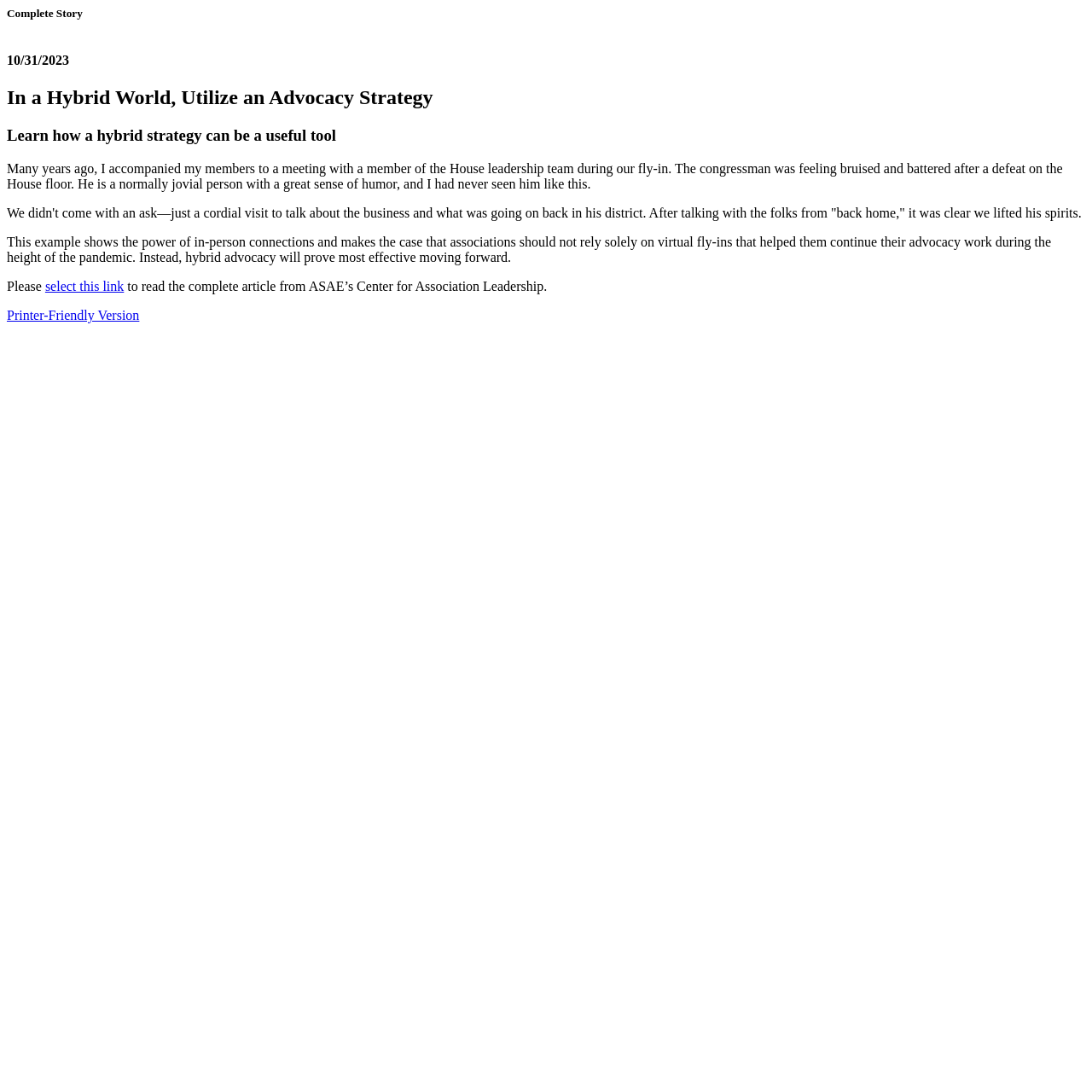Please respond in a single word or phrase: 
What is the alternative version of the article?

Printer-Friendly Version